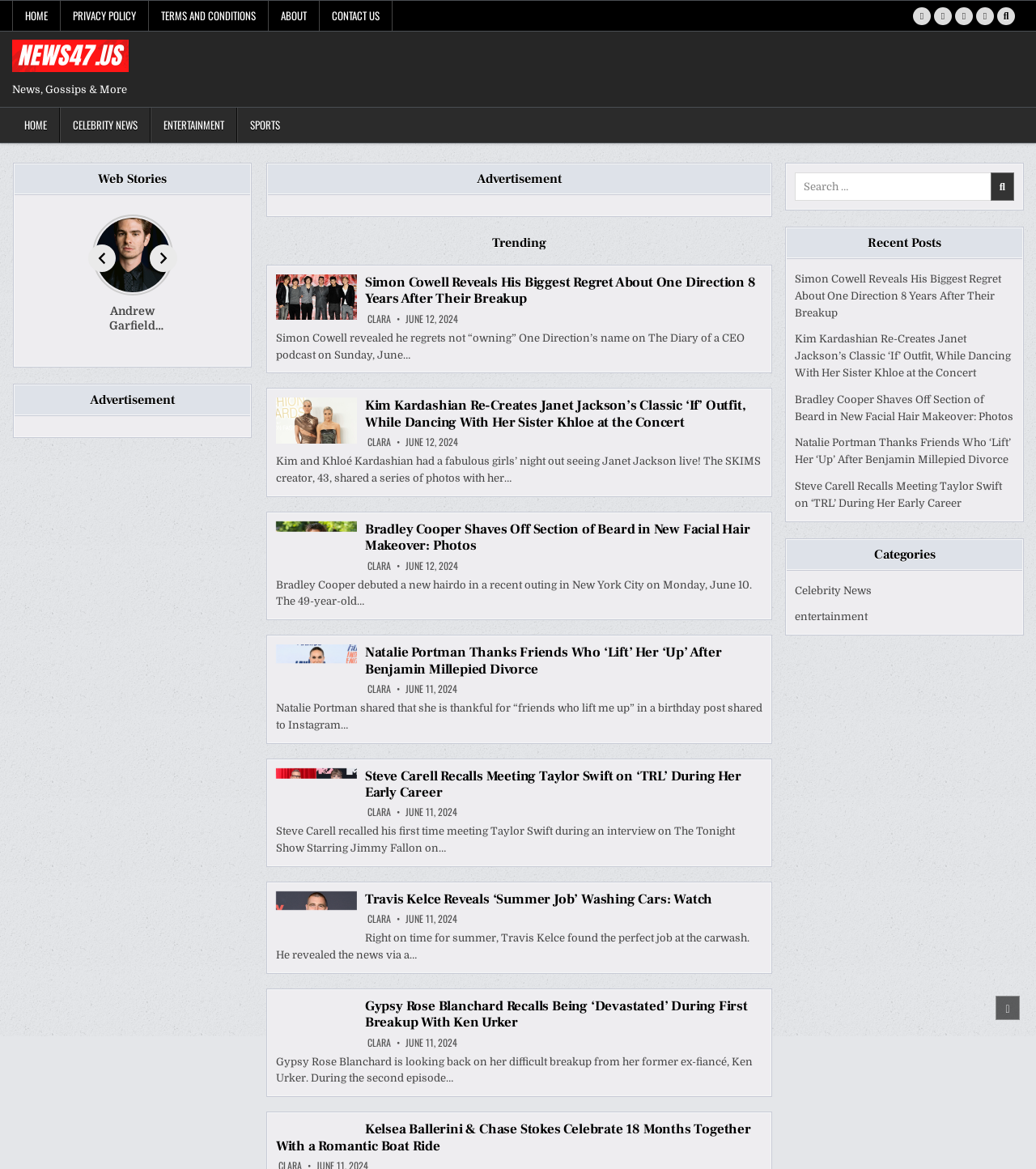Locate the coordinates of the bounding box for the clickable region that fulfills this instruction: "View the Web Stories".

[0.014, 0.141, 0.242, 0.167]